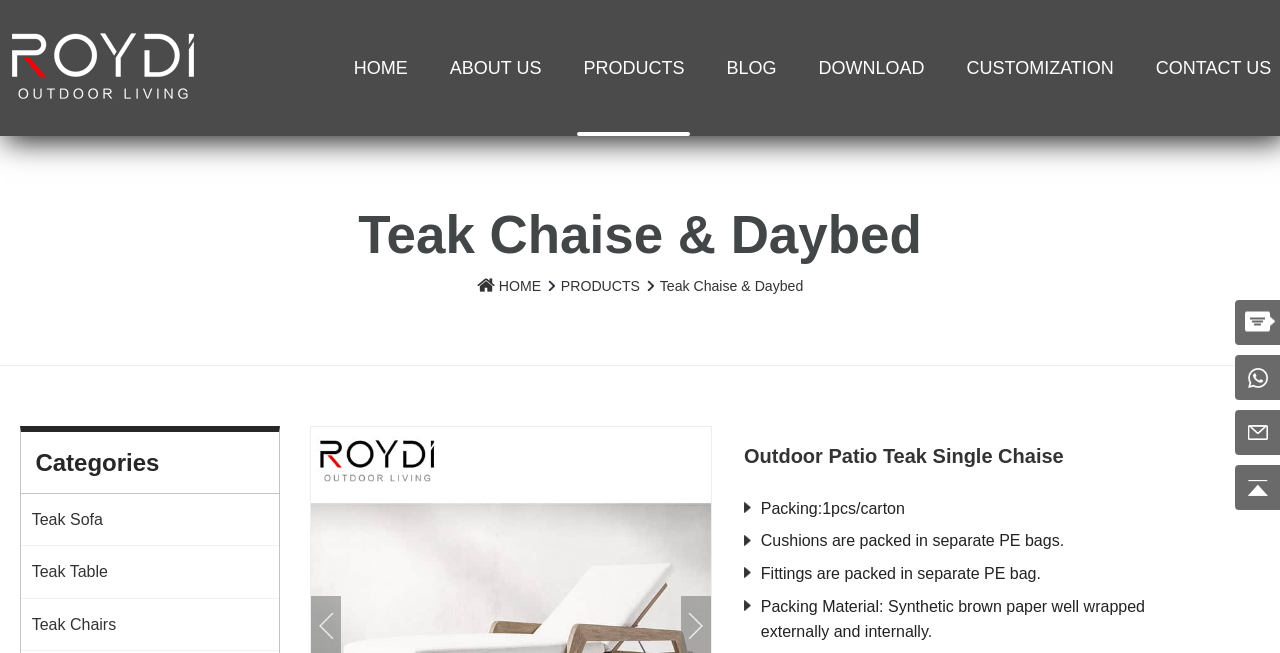Indicate the bounding box coordinates of the clickable region to achieve the following instruction: "explore teak sofa."

[0.016, 0.757, 0.218, 0.811]